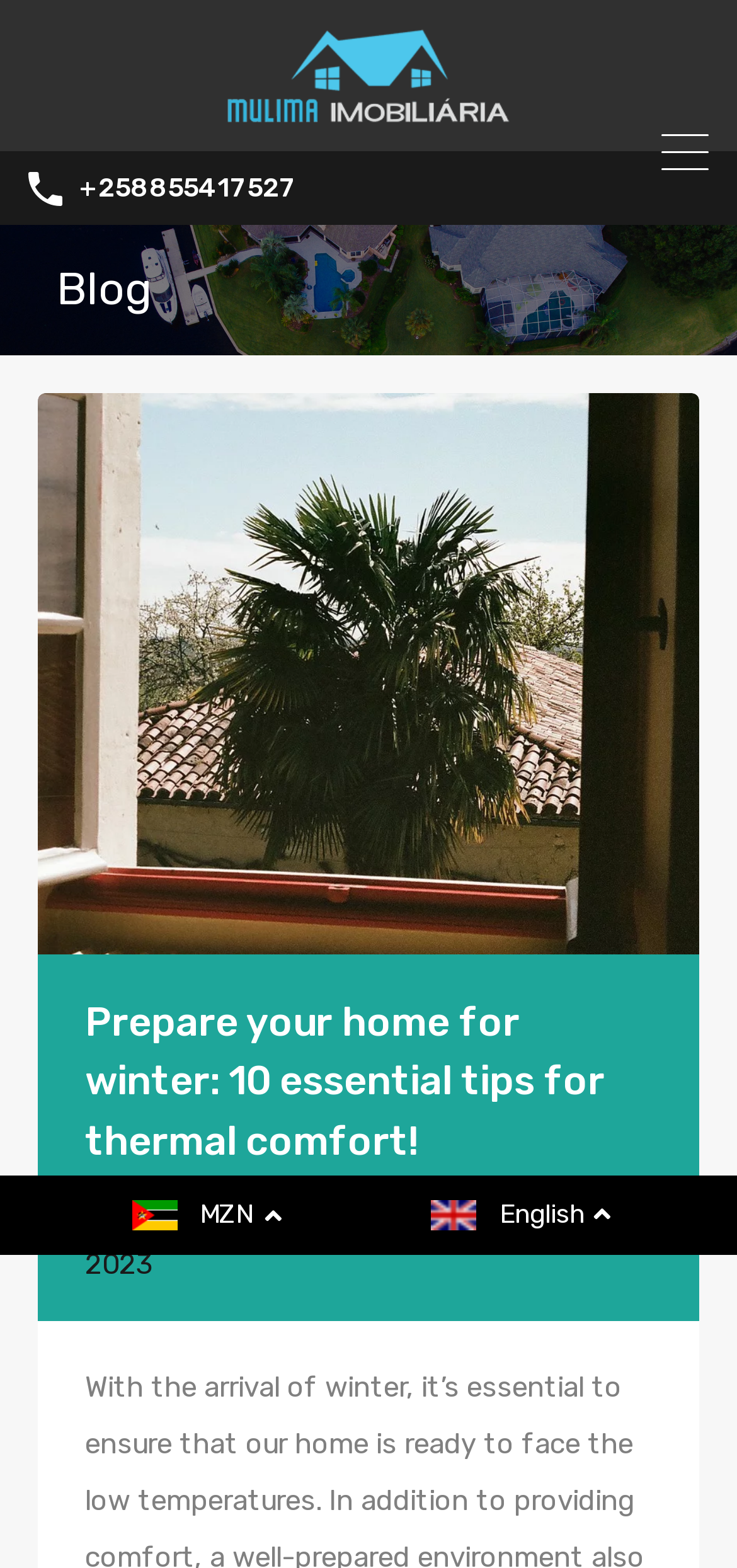What is the language of the webpage?
Give a detailed and exhaustive answer to the question.

The language of the webpage can be determined by looking at the image 'en' and the text 'English' which suggests that the language of the webpage is English.